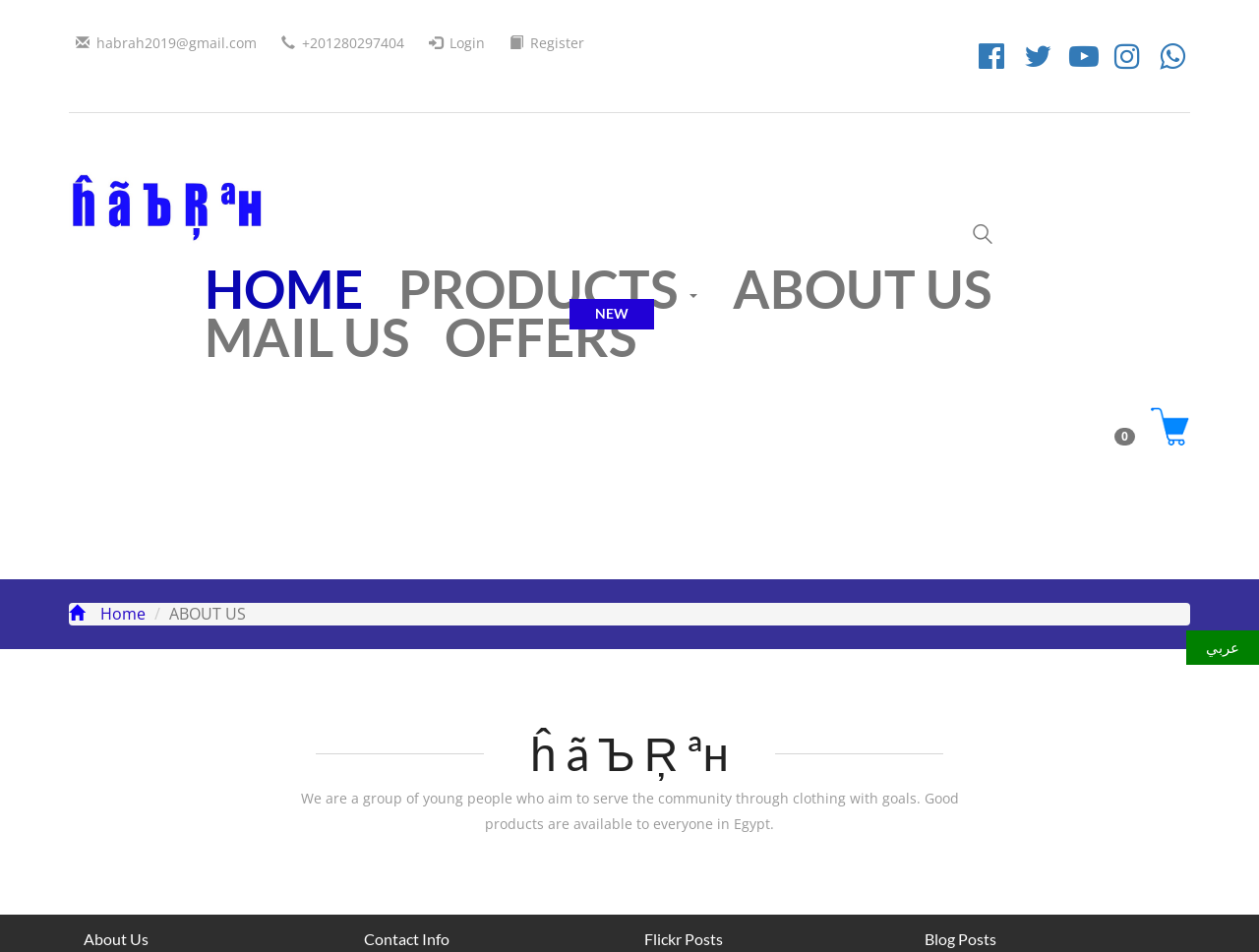Specify the bounding box coordinates of the area to click in order to follow the given instruction: "Go to the home page."

[0.148, 0.262, 0.302, 0.313]